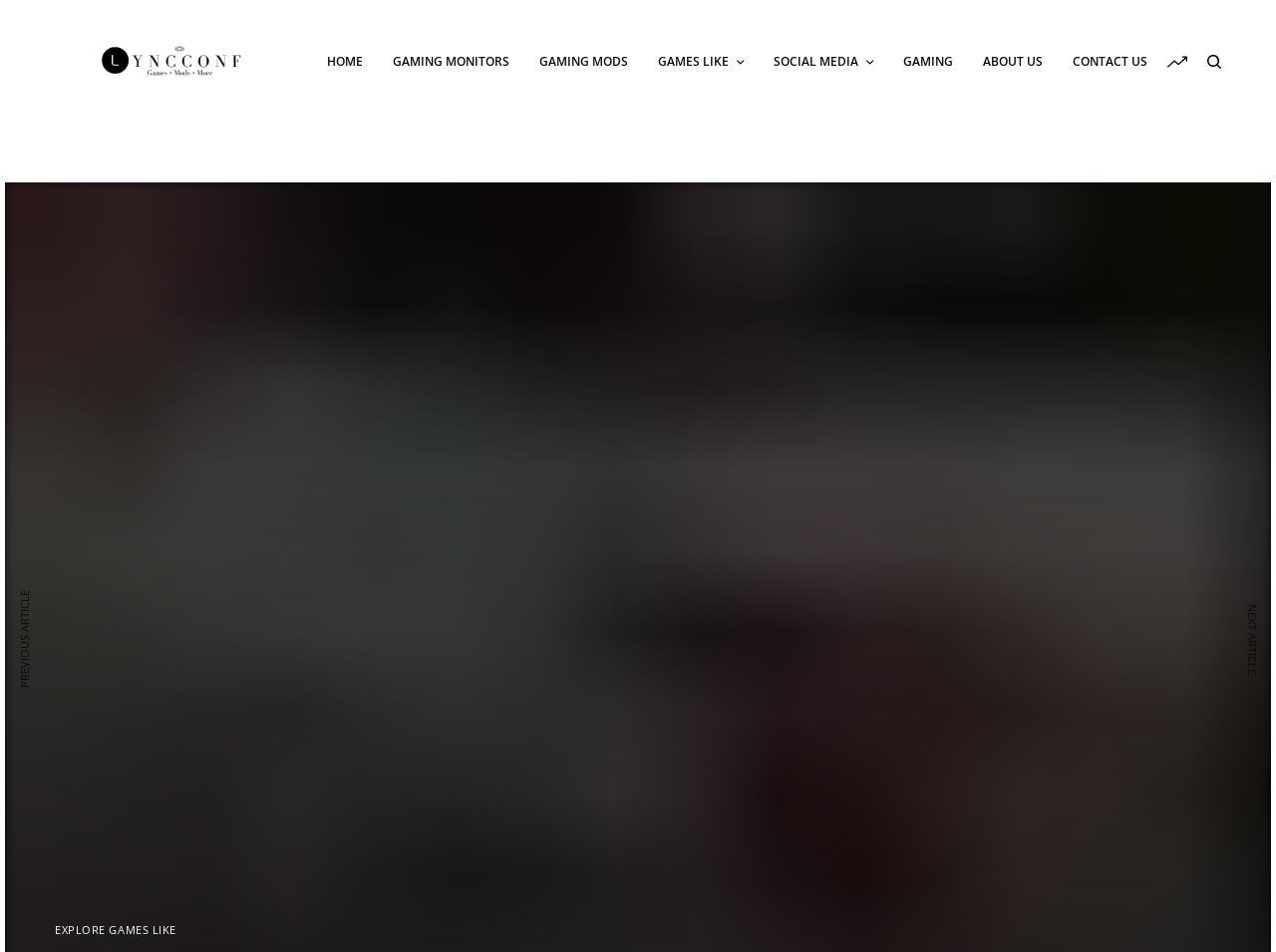Answer the question below in one word or phrase:
How many images are there on the webpage?

3